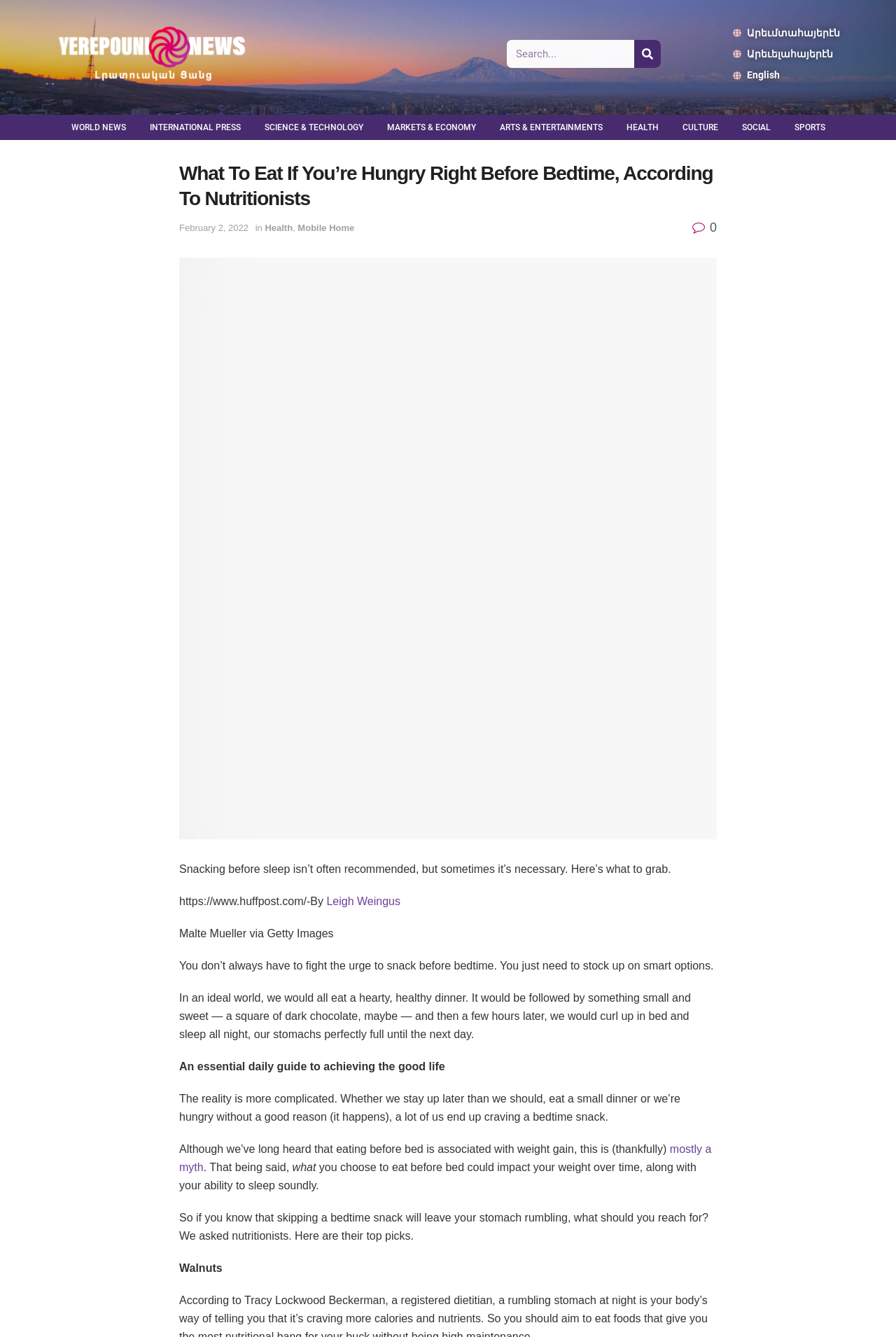Determine the bounding box coordinates of the section to be clicked to follow the instruction: "Search for something". The coordinates should be given as four float numbers between 0 and 1, formatted as [left, top, right, bottom].

[0.566, 0.03, 0.737, 0.051]